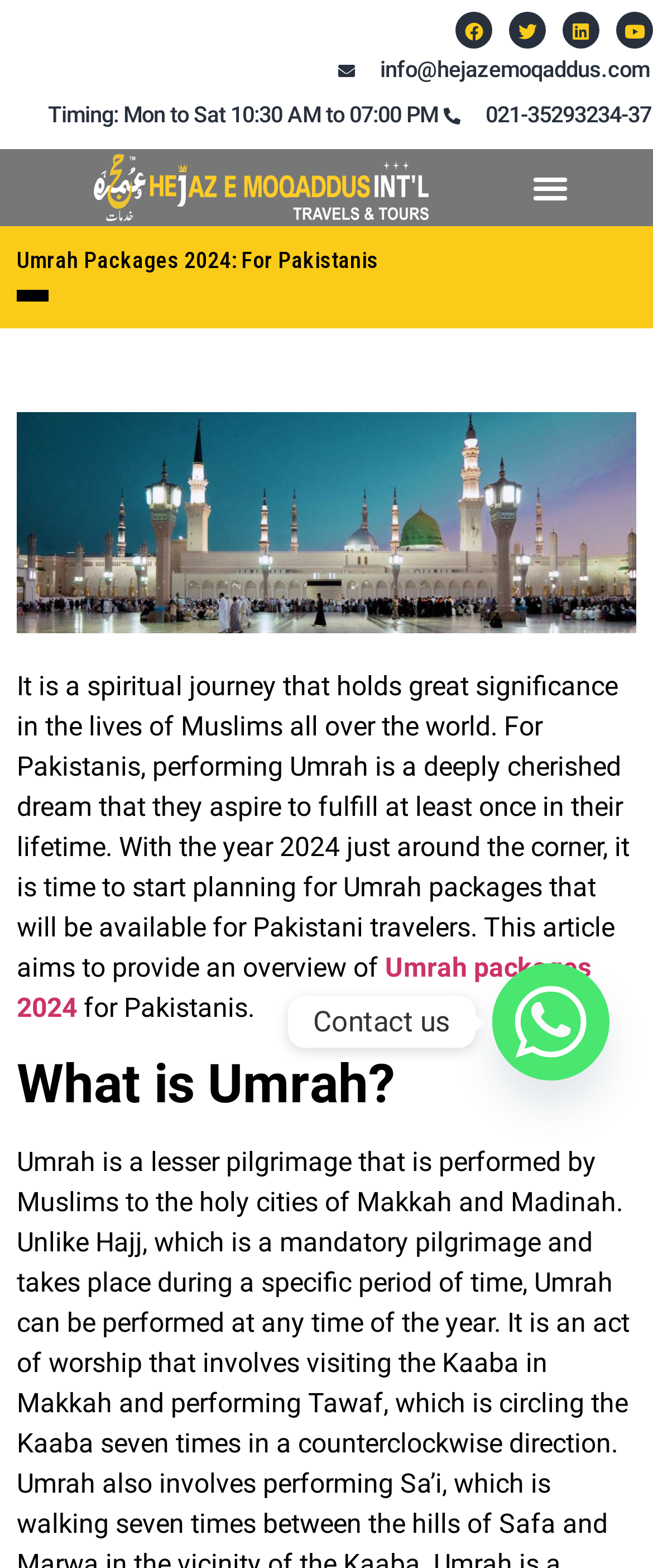What is the timing for contacting the company?
Answer the question with a single word or phrase by looking at the picture.

Mon to Sat 10:30 AM to 07:00 PM